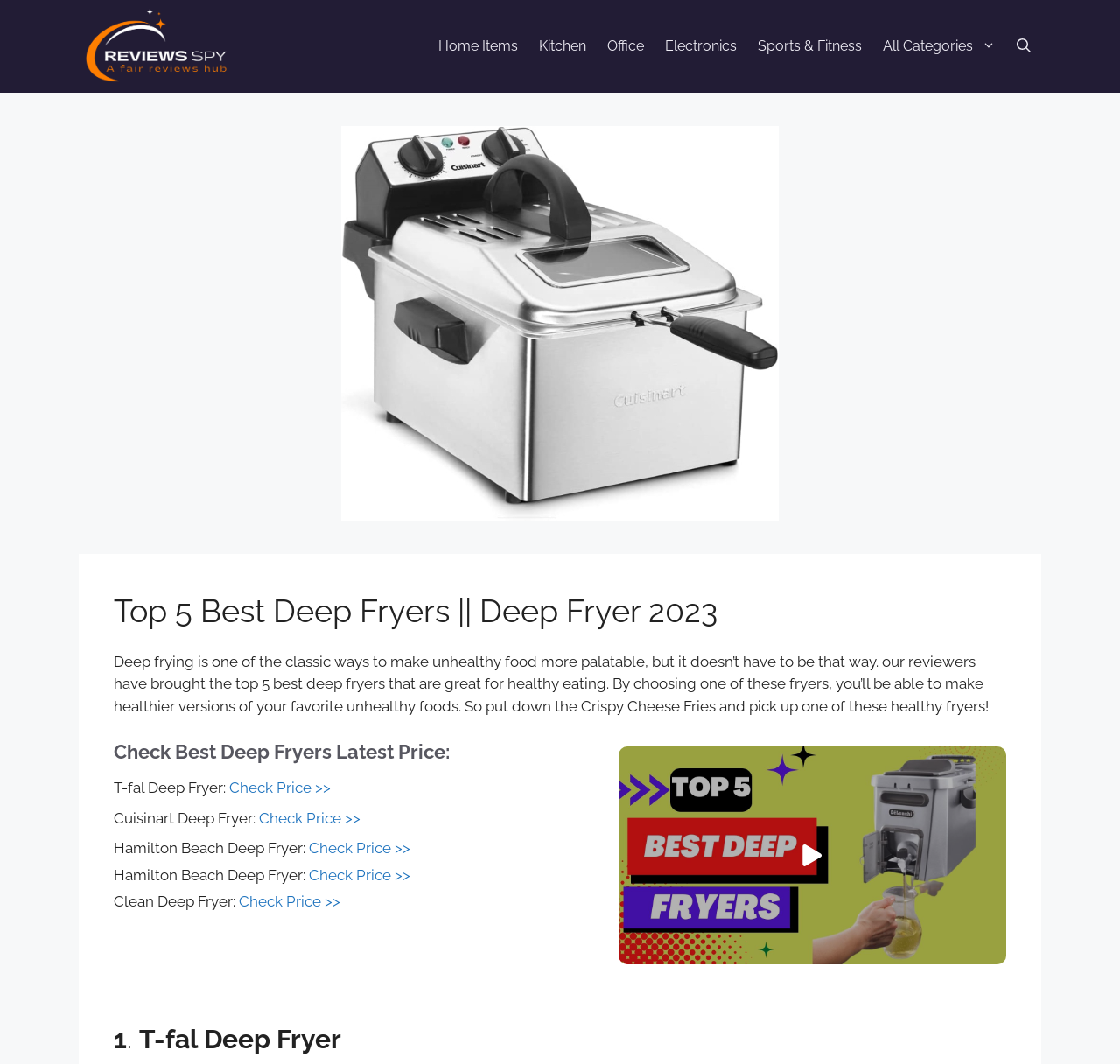Please provide the bounding box coordinates in the format (top-left x, top-left y, bottom-right x, bottom-right y). Remember, all values are floating point numbers between 0 and 1. What is the bounding box coordinate of the region described as: All Categories

[0.779, 0.023, 0.898, 0.064]